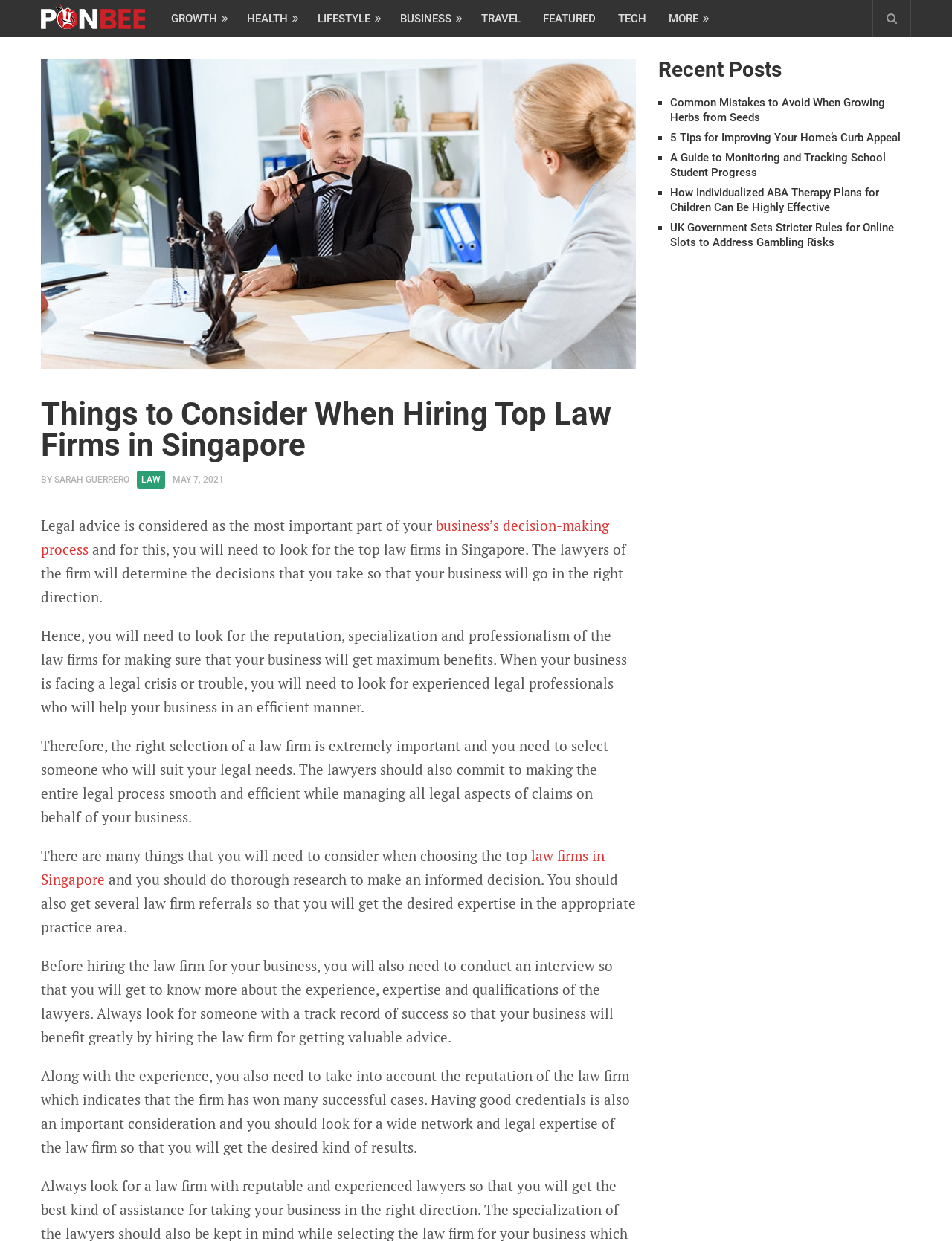What is the main title displayed on this webpage?

Things to Consider When Hiring Top Law Firms in Singapore